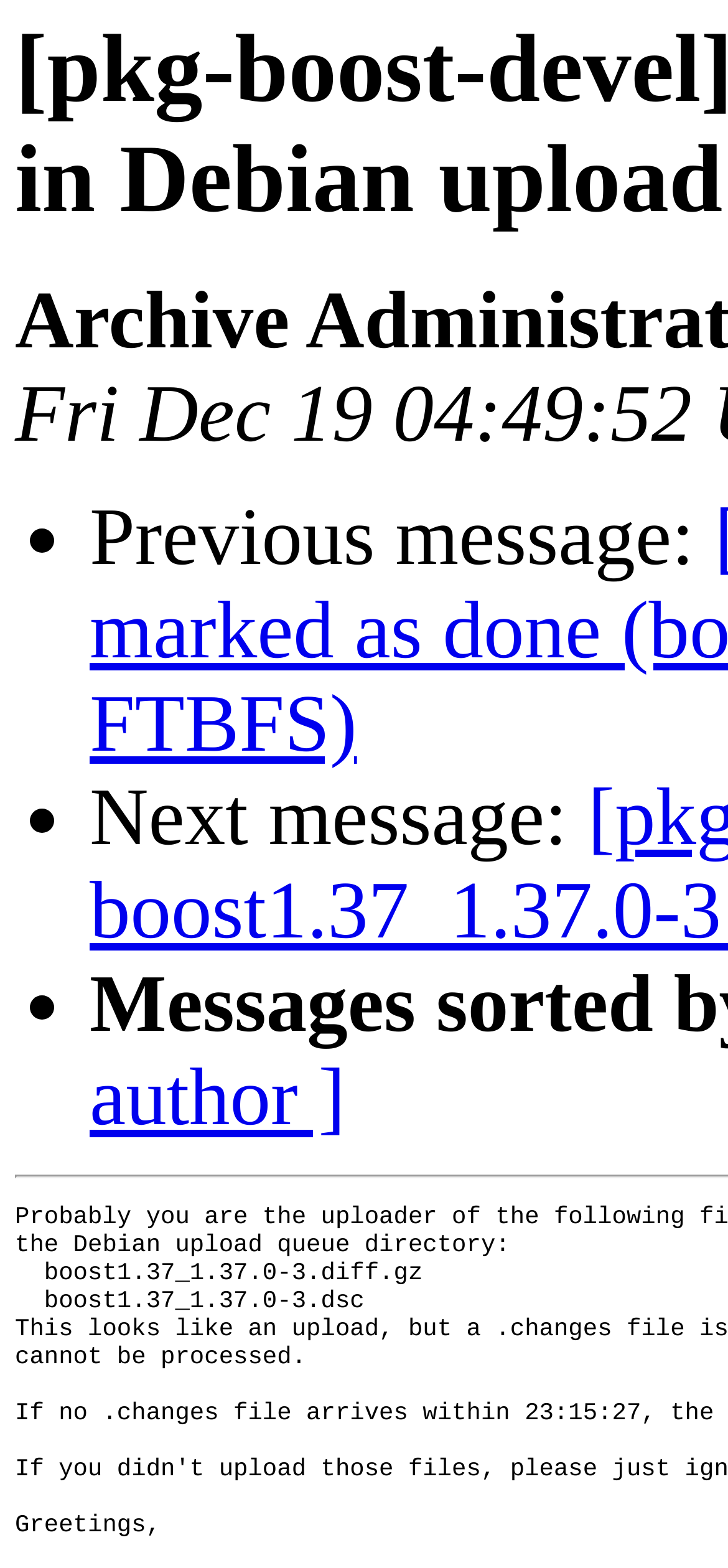Extract the main heading from the webpage content.

[pkg-boost-devel] Incomplete upload found in Debian upload queue